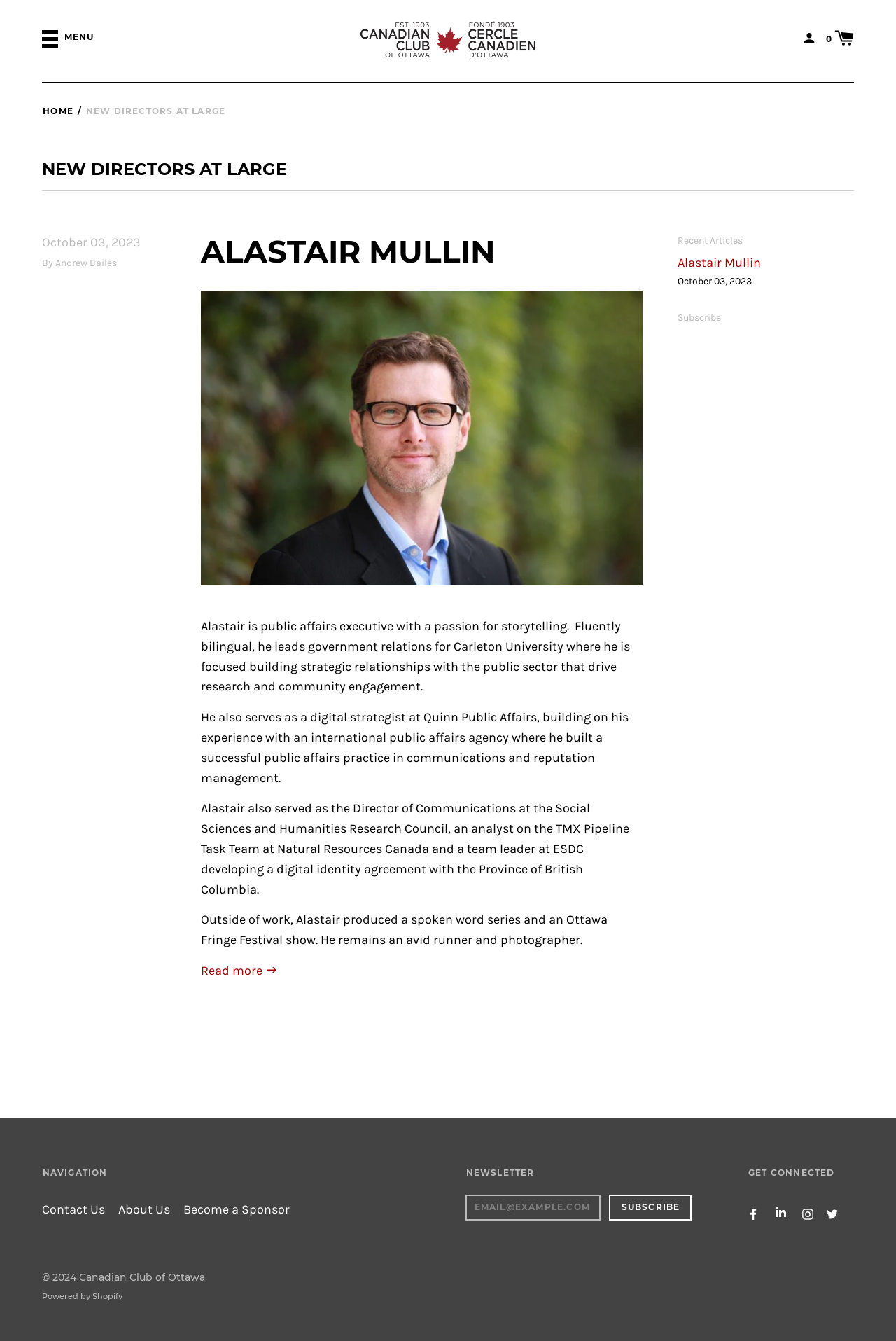What is the date of the article?
Provide a detailed answer to the question, using the image to inform your response.

The date of the article is mentioned in the time element as 'October 03, 2023' which is located below the breadcrumbs navigation.